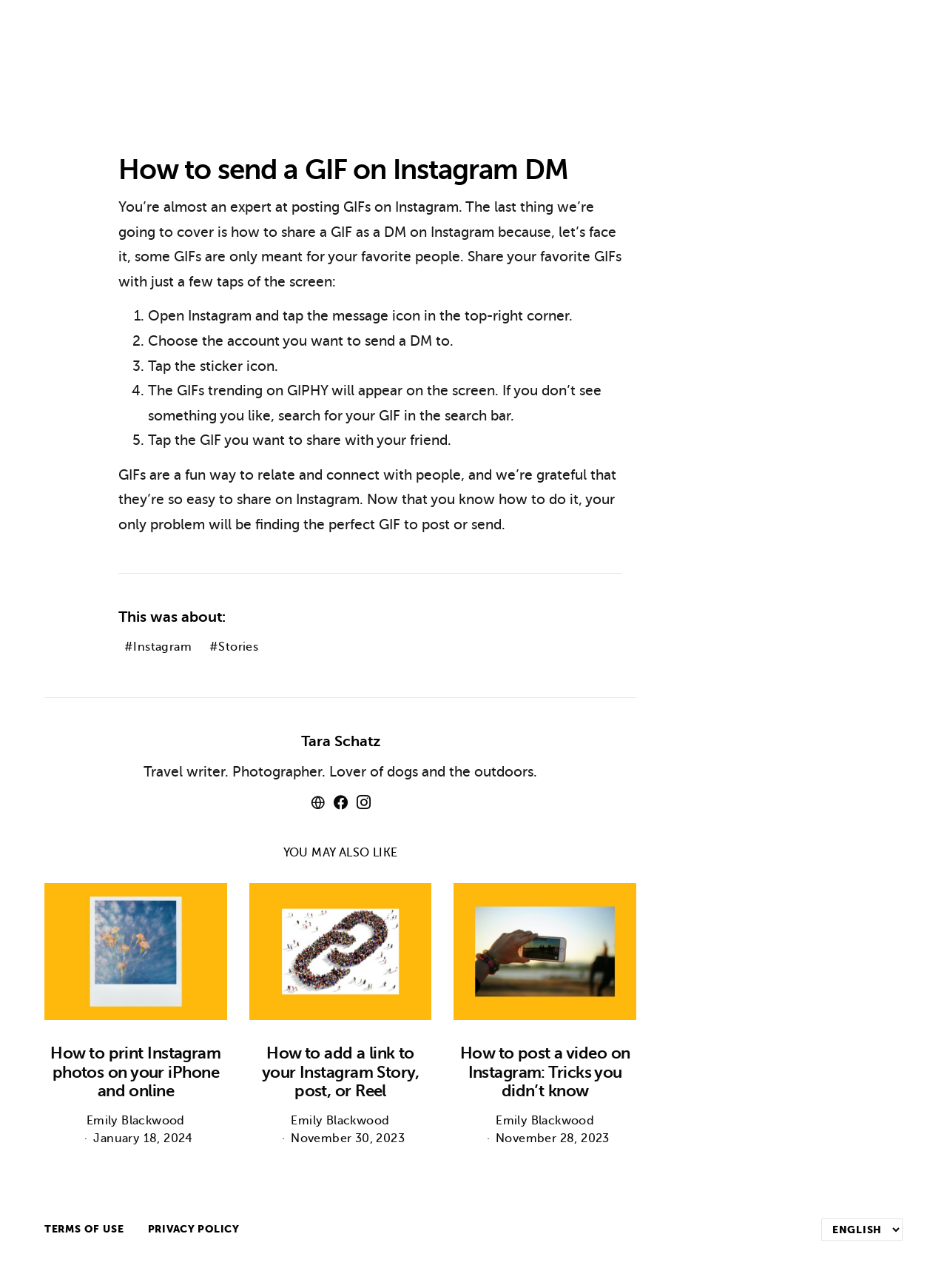Find the bounding box coordinates of the element's region that should be clicked in order to follow the given instruction: "Click on 'Daf Hachaim Review for Bava Metzia 85'". The coordinates should consist of four float numbers between 0 and 1, i.e., [left, top, right, bottom].

None